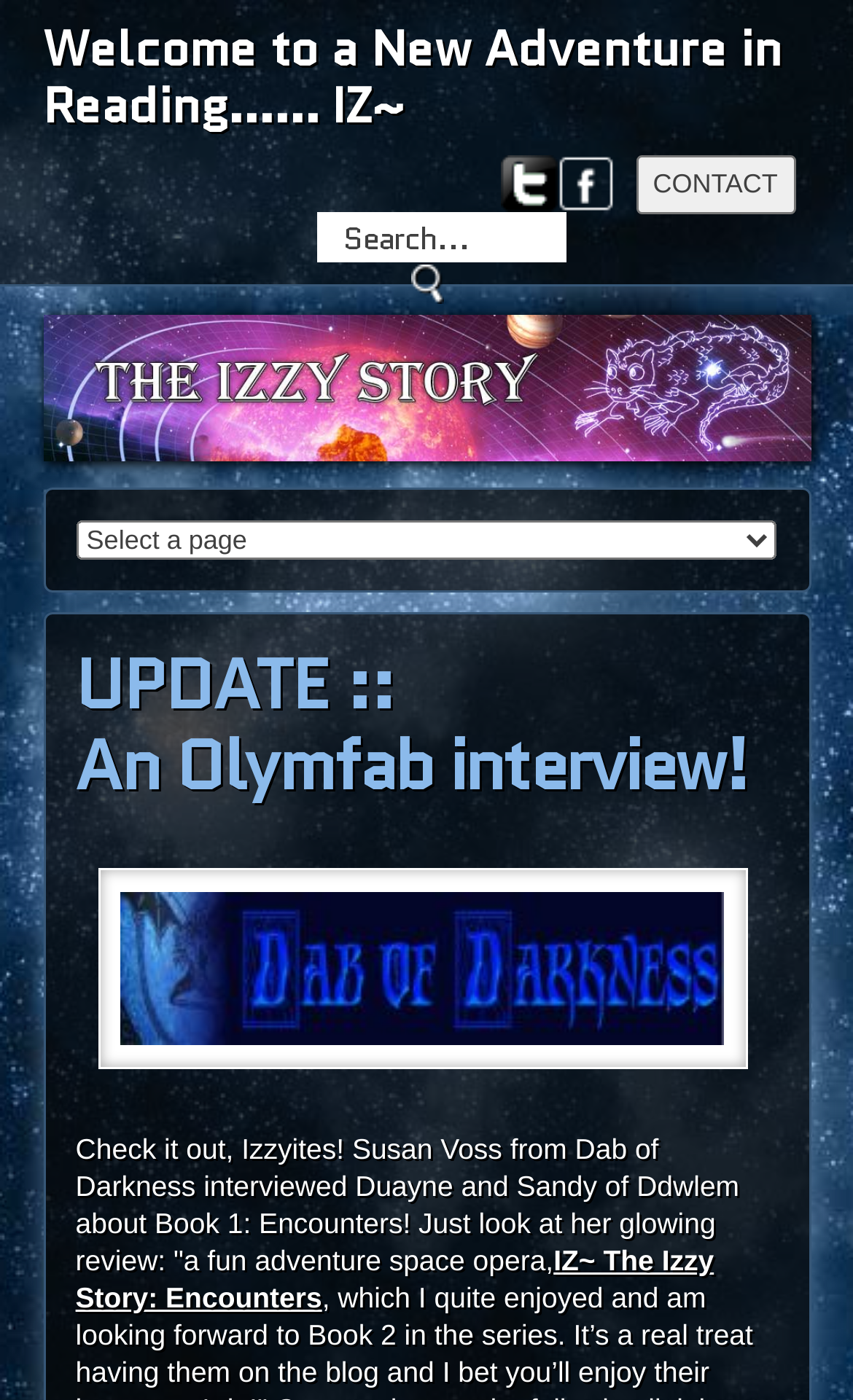Explain the webpage's design and content in an elaborate manner.

The webpage is titled "The Izzy Story :: An Olymfab interview!" and features a prominent heading "Welcome to a New Adventure in Reading...... IZ~" at the top. Below this heading, there is a button labeled "CONTACT" and a series of social media icons, including Facebook and Twitter, aligned horizontally. 

To the left of the social media icons, there is a search textbox with a placeholder text "Search...". Next to the search textbox, there is a button. 

Further down the page, there is a link with no text, followed by a combobox. Below the combobox, there is a heading "UPDATE :: An Olymfab interview!" and a large image "banner1.jpg" that takes up a significant portion of the page. 

Below the image, there is a block of text that summarizes an interview with Duayne and Sandy of Ddwlem about Book 1: Encounters, including a glowing review from Susan Voss of Dab of Darkness. Finally, there is a link to "IZ~ The Izzy Story: Encounters" at the bottom of the page.